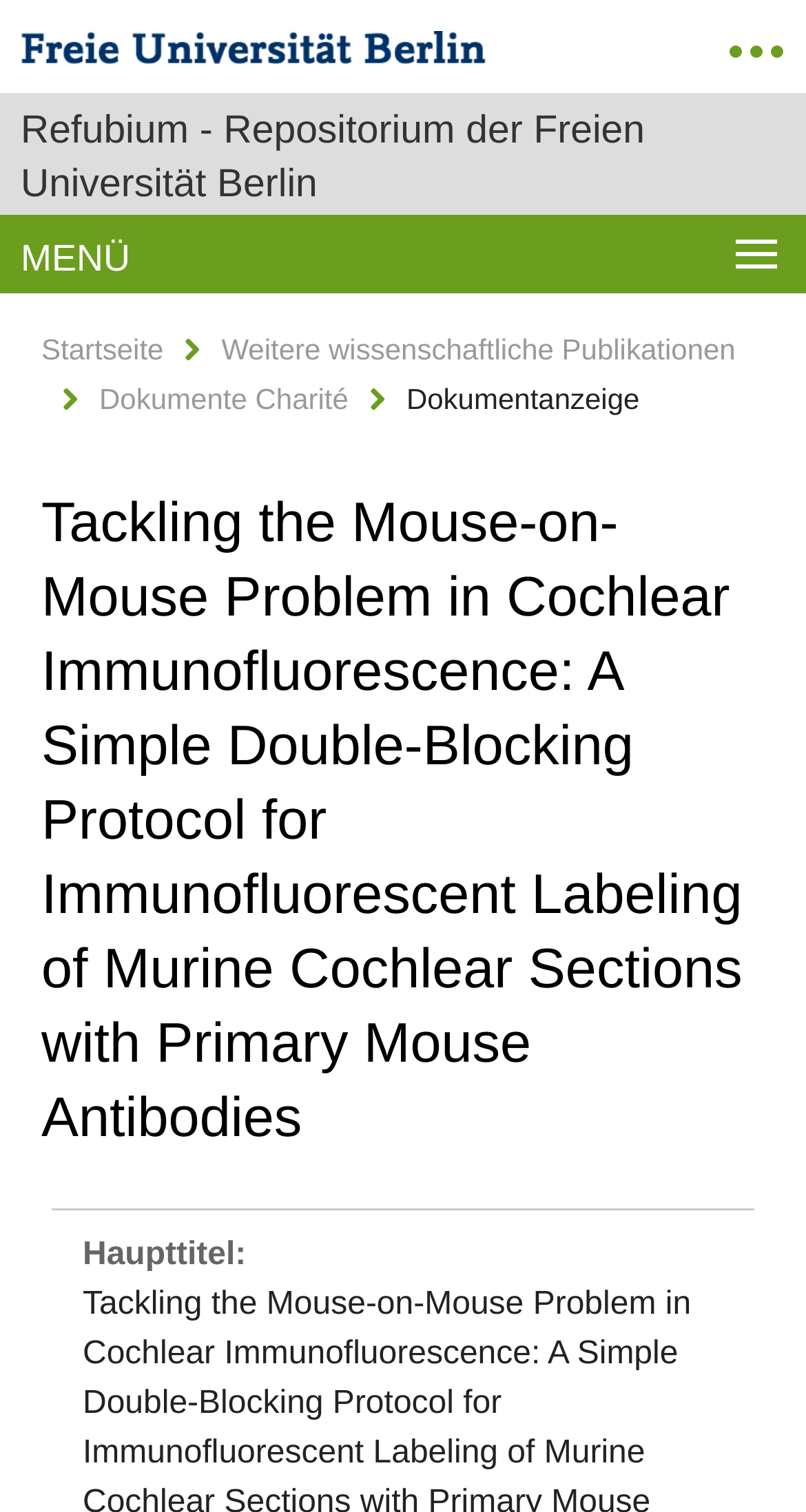How many links are there in the menu?
Please use the image to provide a one-word or short phrase answer.

3